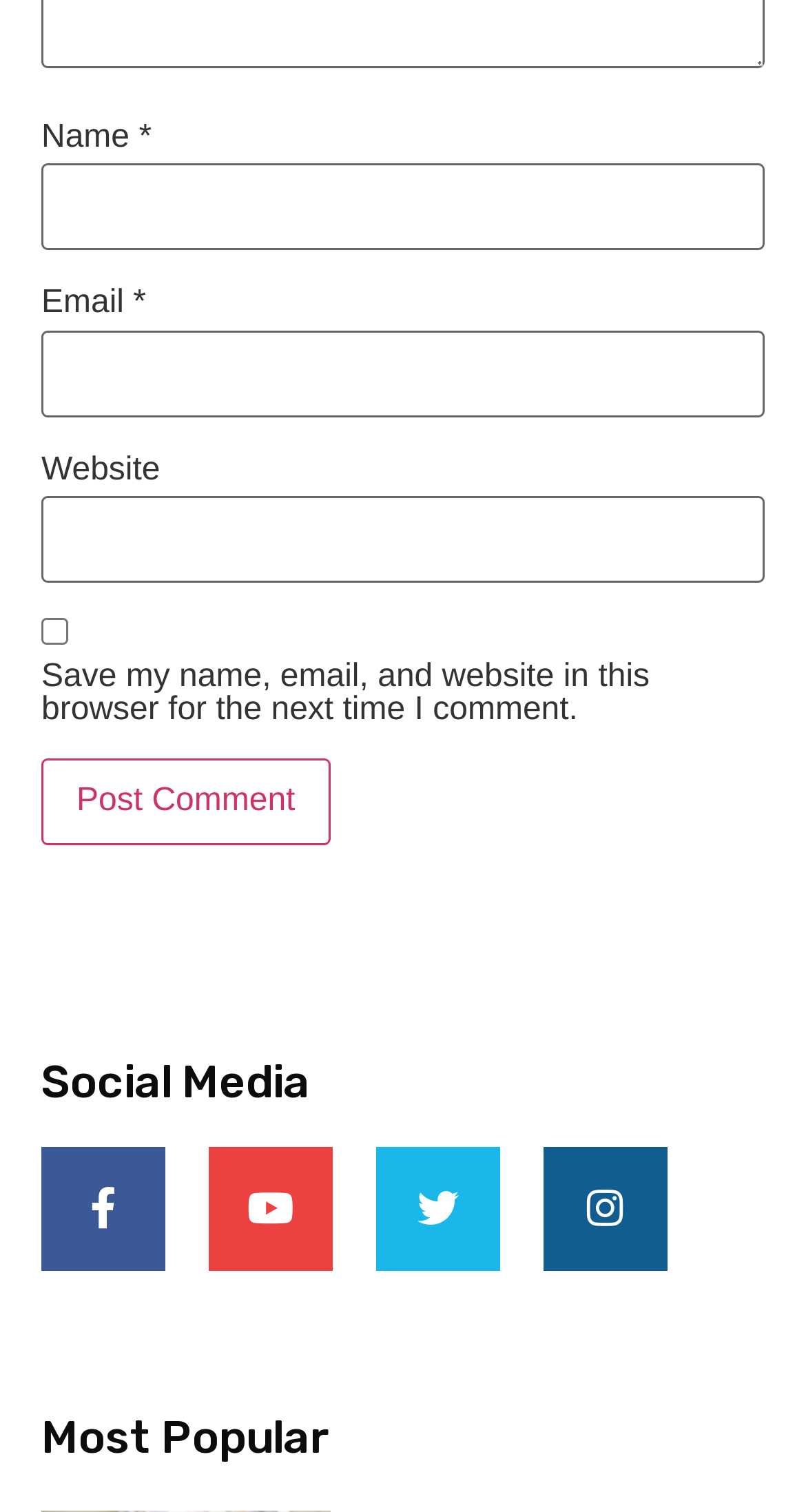What is the purpose of the checkbox in the comment form?
Using the image, give a concise answer in the form of a single word or short phrase.

Save comment info